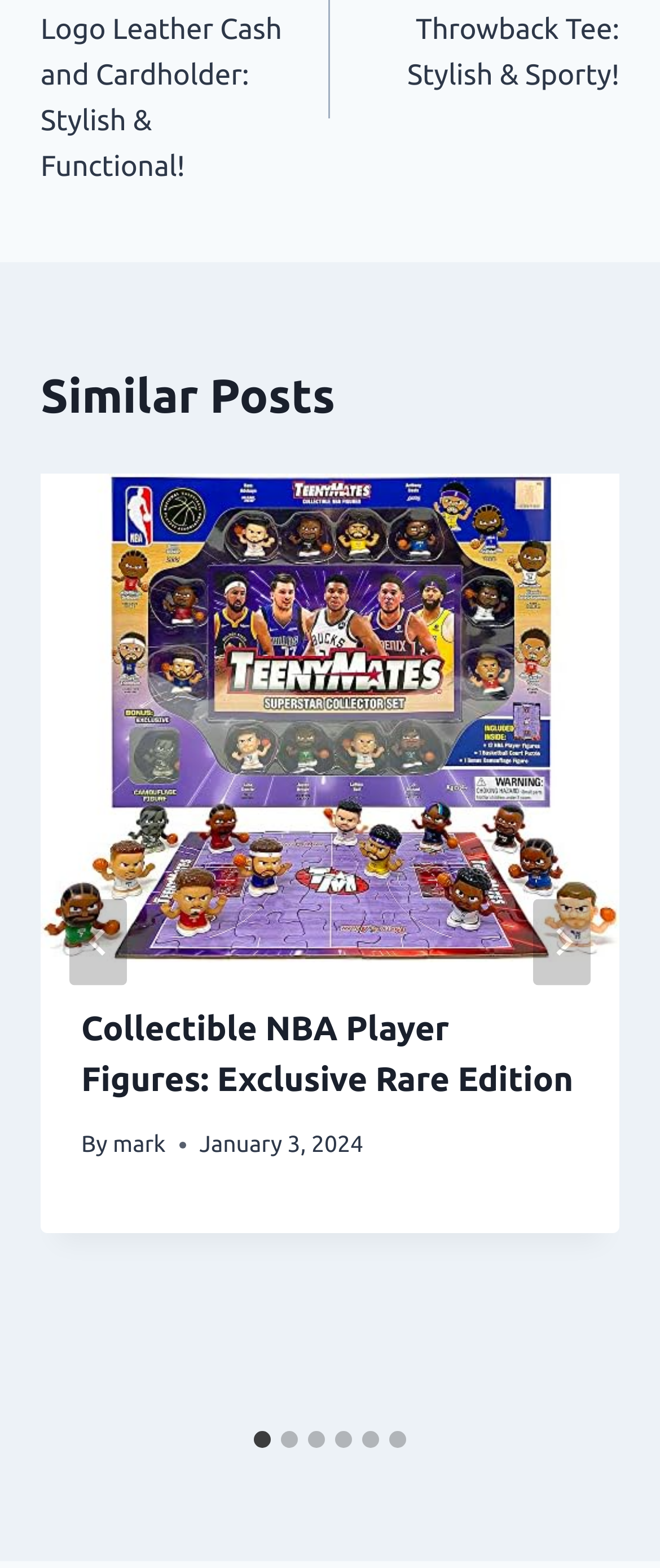Provide a brief response to the question using a single word or phrase: 
What is the date of the first article?

January 3, 2024